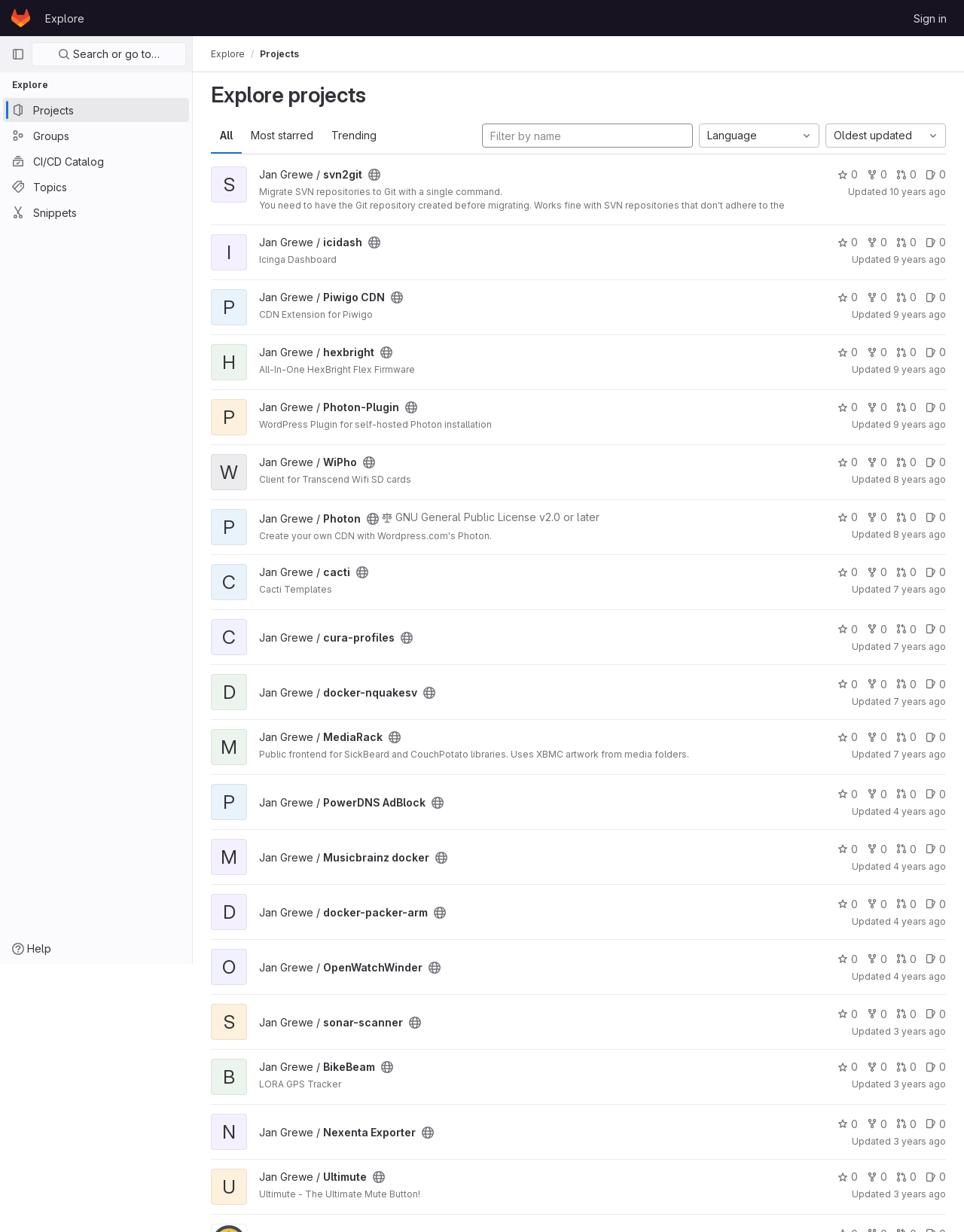Using the provided element description: "Jan Grewe / Piwigo CDN", determine the bounding box coordinates of the corresponding UI element in the screenshot.

[0.269, 0.236, 0.399, 0.247]